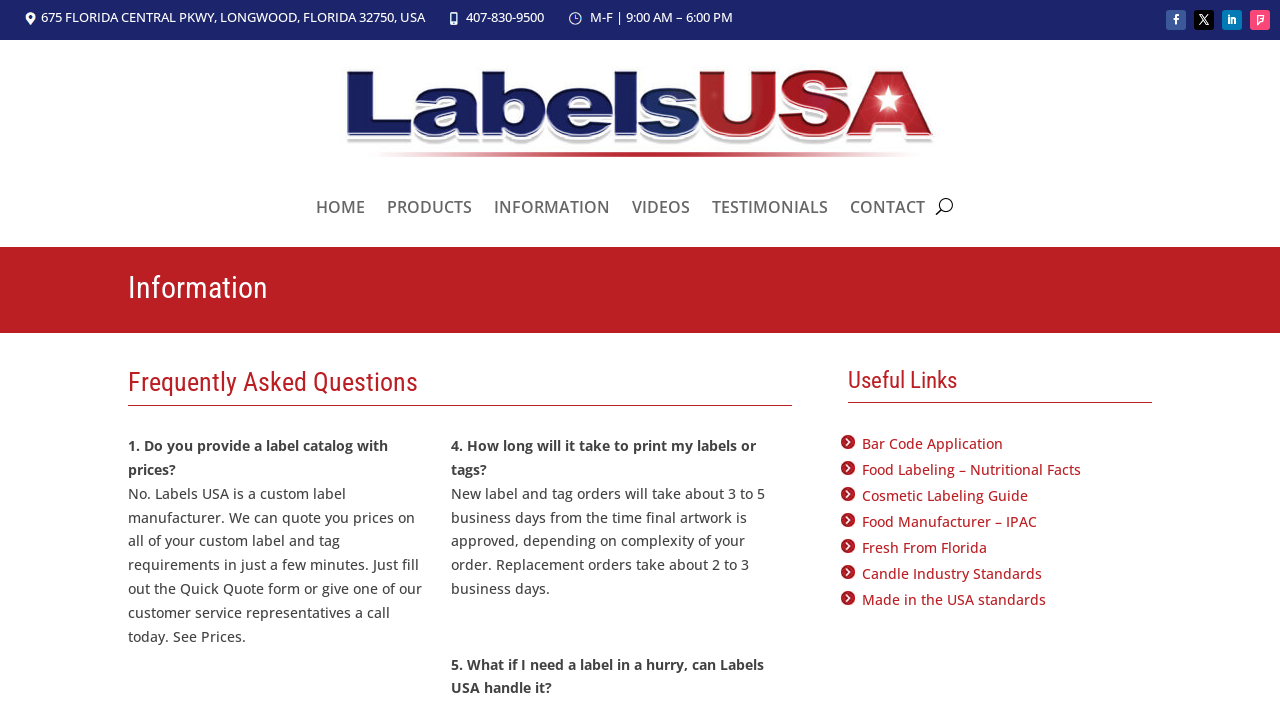Find the bounding box coordinates of the area to click in order to follow the instruction: "Click on the HOME link".

[0.247, 0.285, 0.285, 0.316]